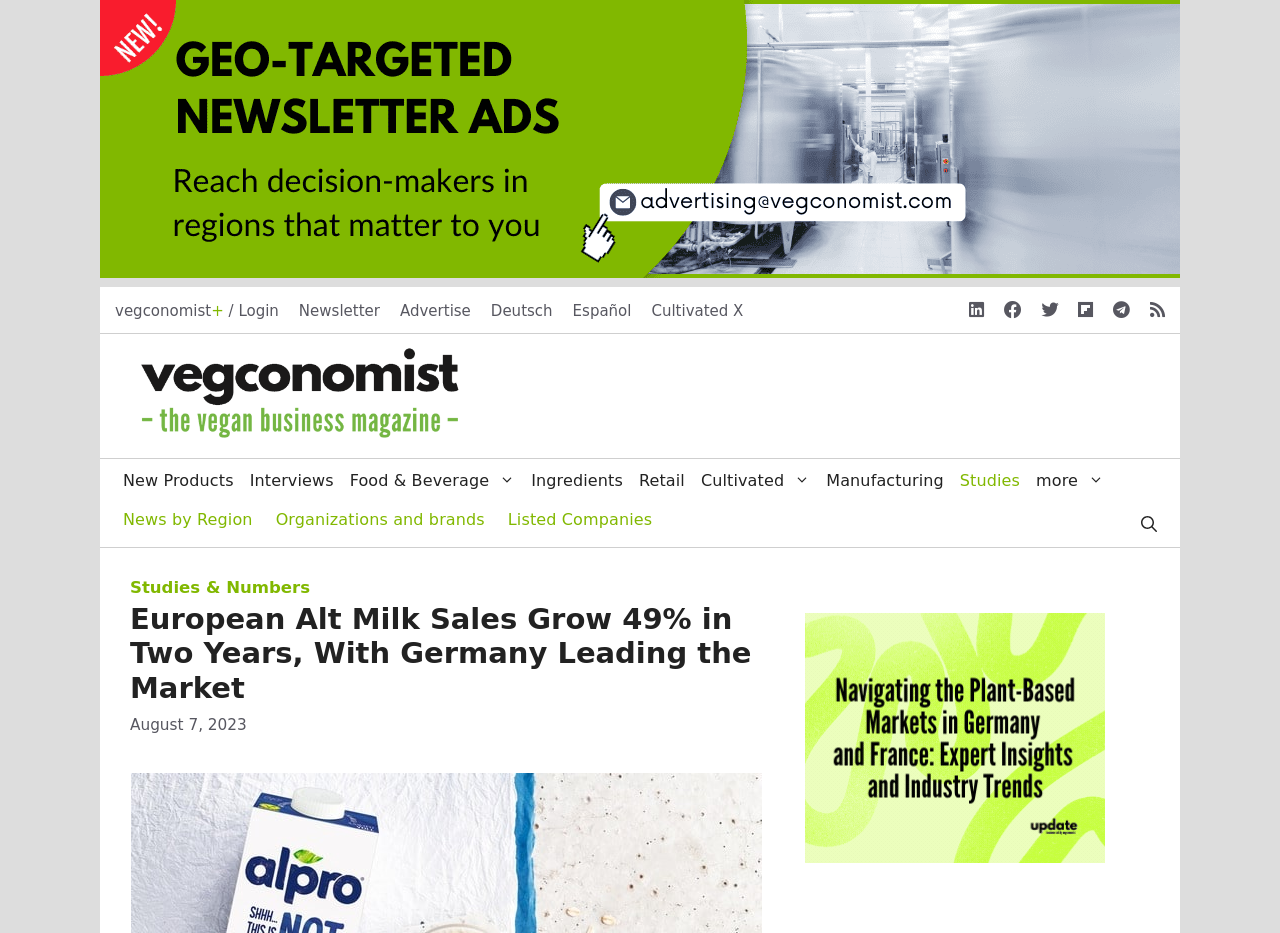How many social media links are there at the top?
Make sure to answer the question with a detailed and comprehensive explanation.

I looked at the top section of the webpage and counted the number of social media links. There are 5 links, represented by icons.